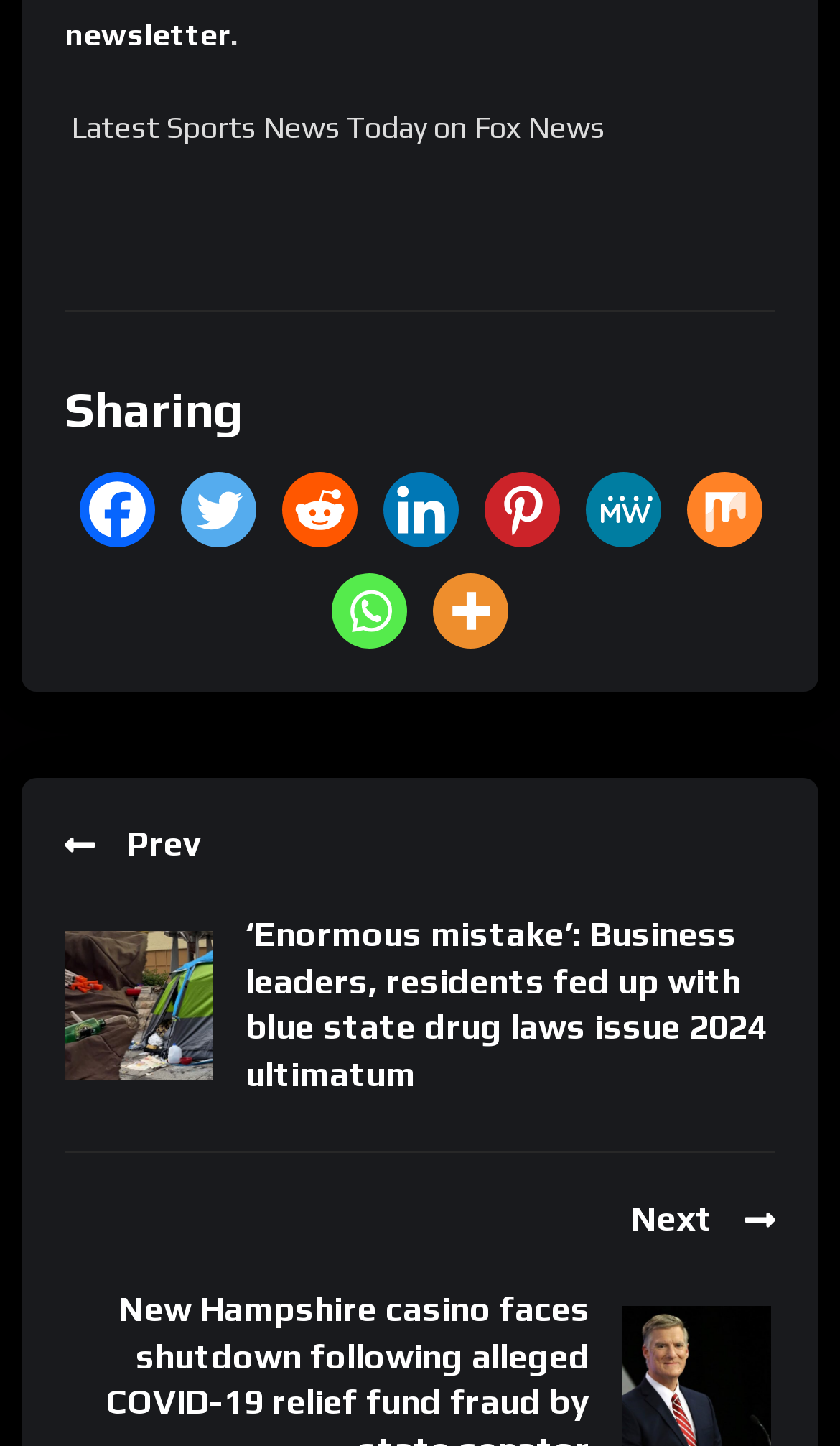Give a one-word or one-phrase response to the question:
How many social media platforms are available for sharing?

9